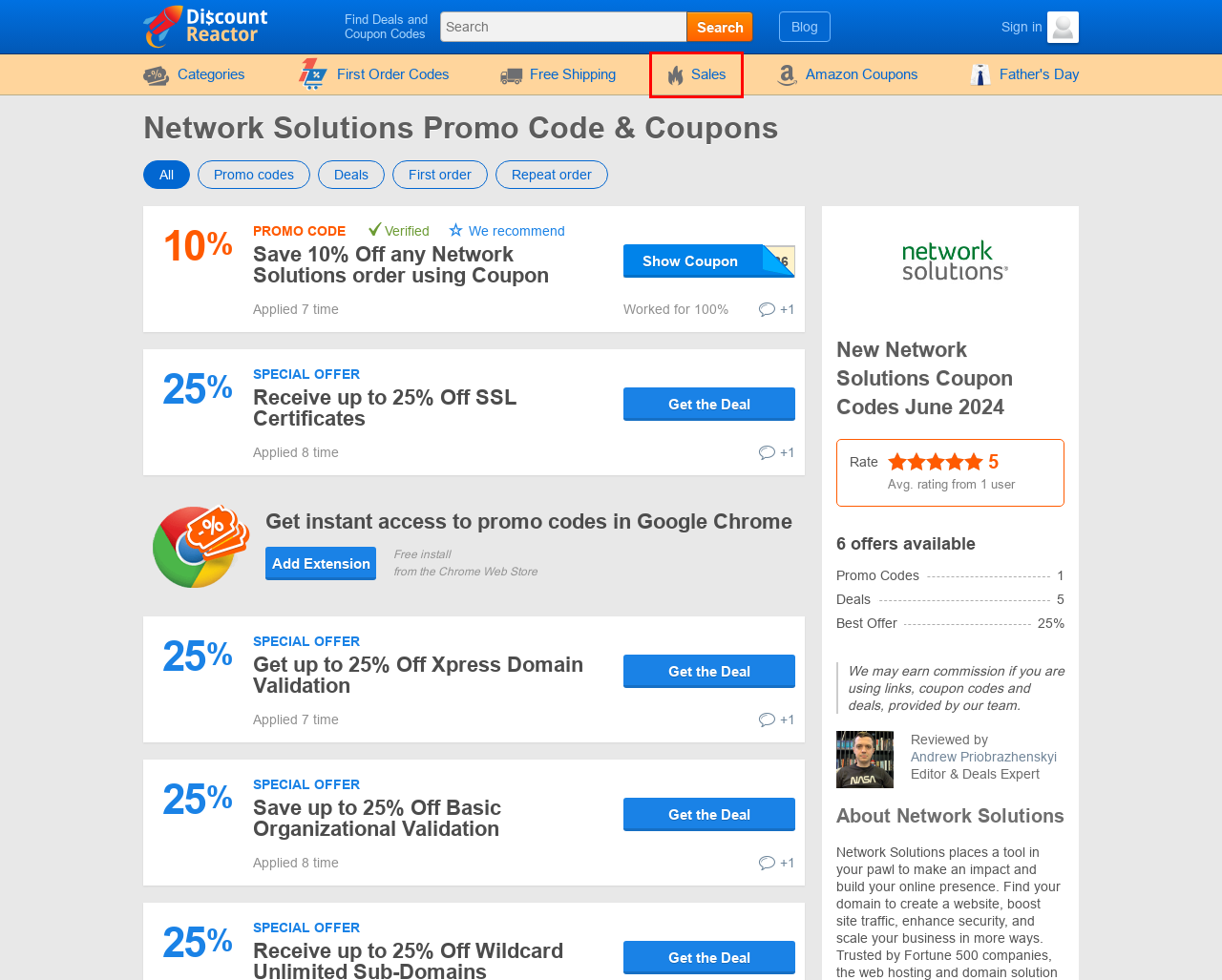Observe the provided screenshot of a webpage with a red bounding box around a specific UI element. Choose the webpage description that best fits the new webpage after you click on the highlighted element. These are your options:
A. Sign in | DiscountReactor
B. Andrew Priobrazhenskyi - author at DiscountReactor
C. Best Father's Day Coupon Codes, Deals and Offers
D. DiscountReactor: New Coupons & Promo Codes for June 2024
E. Current Sales and Clearances for June 2024 - DiscountReactor
F. Daily Updated Amazon Coupons for June 2024 That Work!
G. Shopping Tips
H. Free Shipping Codes & Deals June 2024 - DiscountReactor

E